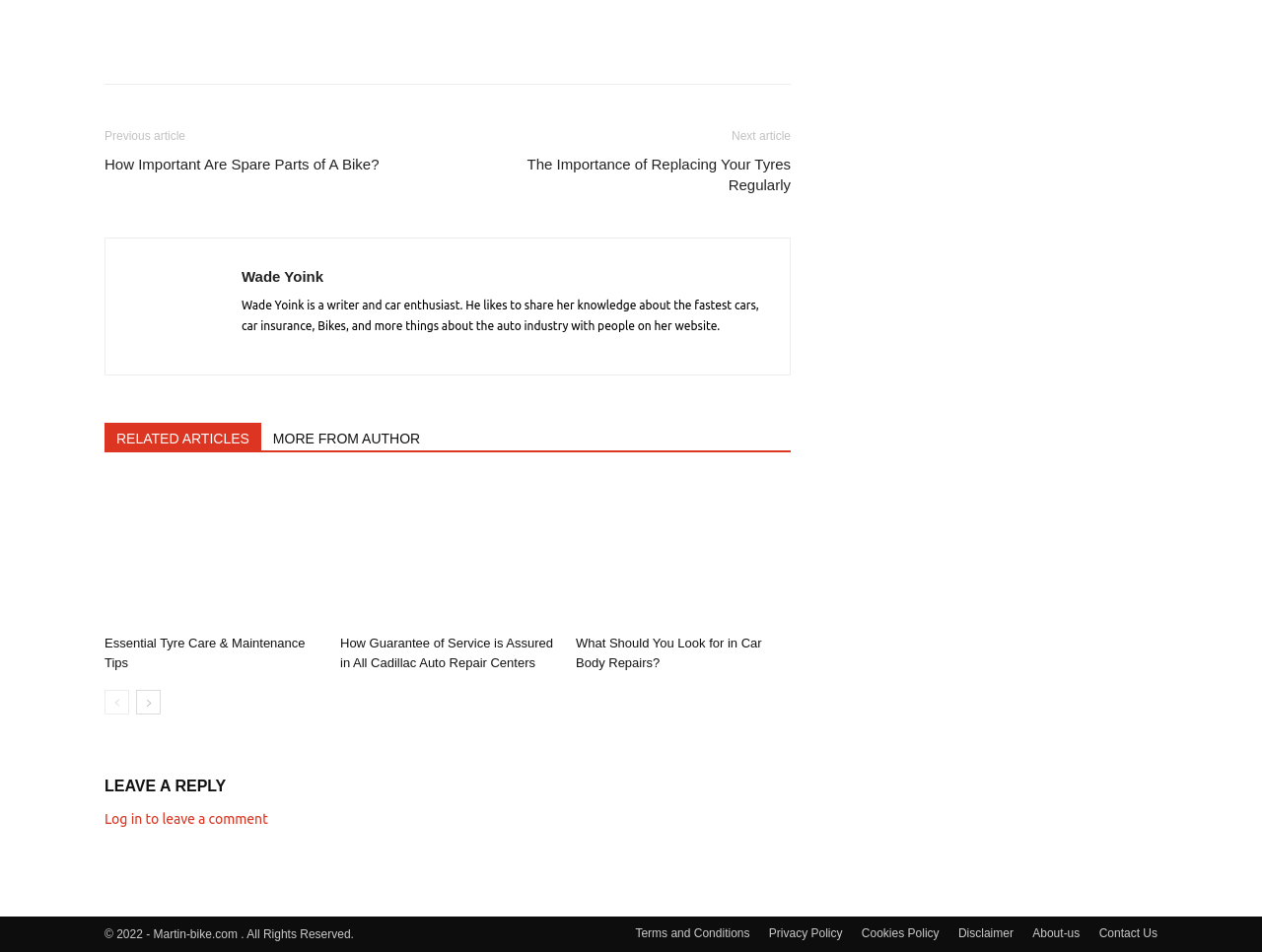Pinpoint the bounding box coordinates for the area that should be clicked to perform the following instruction: "Visit the about us page".

[0.818, 0.971, 0.856, 0.99]